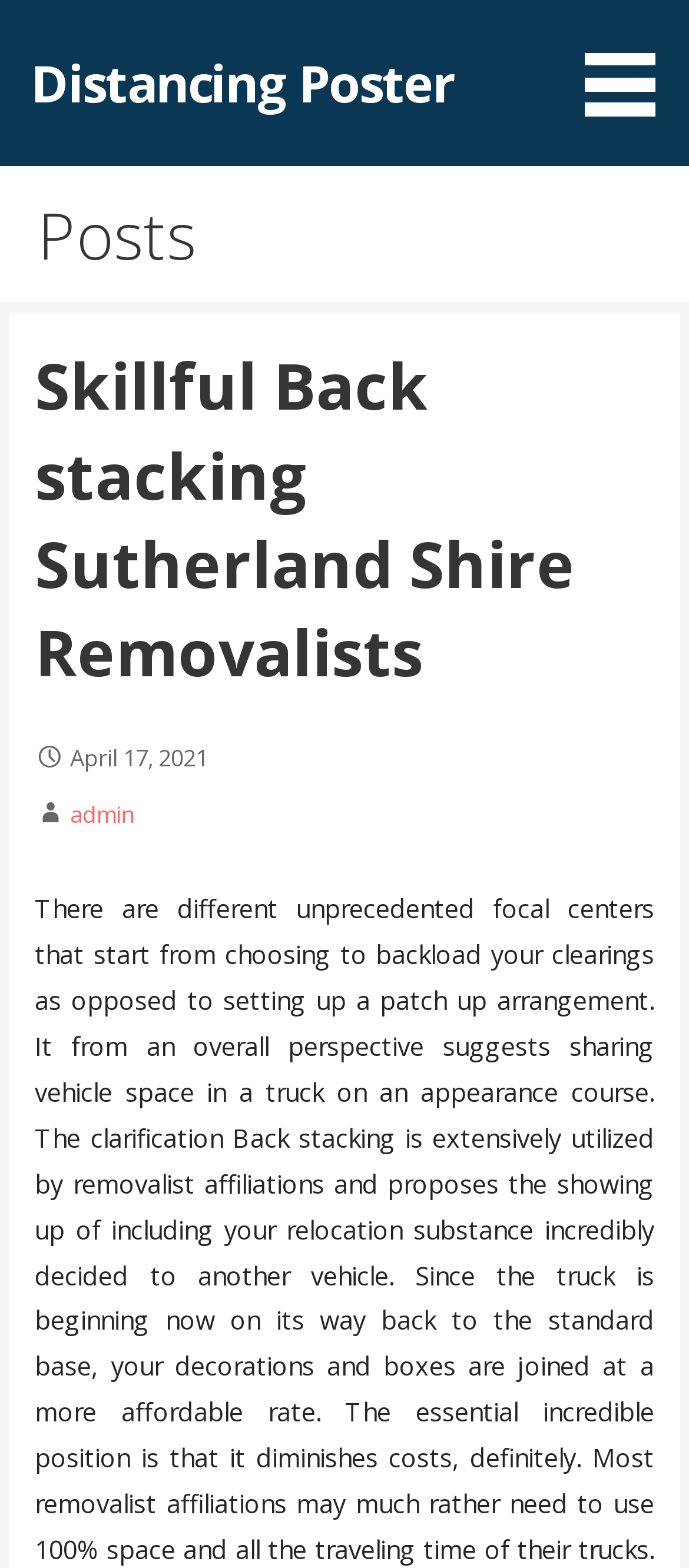Please provide the main heading of the webpage content.

Skillful Back stacking Sutherland Shire Removalists